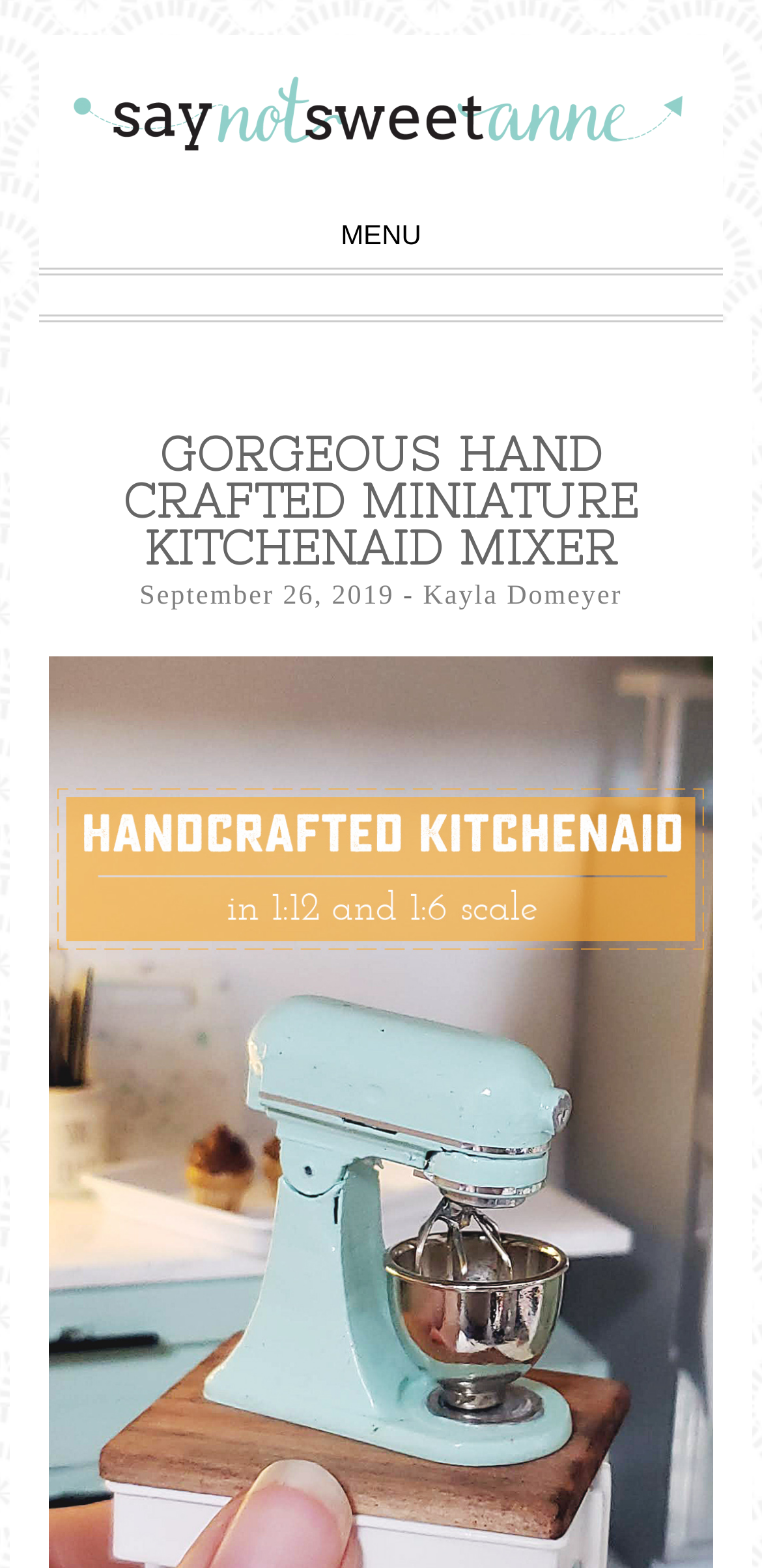Who is the author of the post?
Give a detailed response to the question by analyzing the screenshot.

The author of the post can be found in the link element that reads 'Kayla Domeyer'. This is located below the heading element and is likely the name of the person who wrote the post.